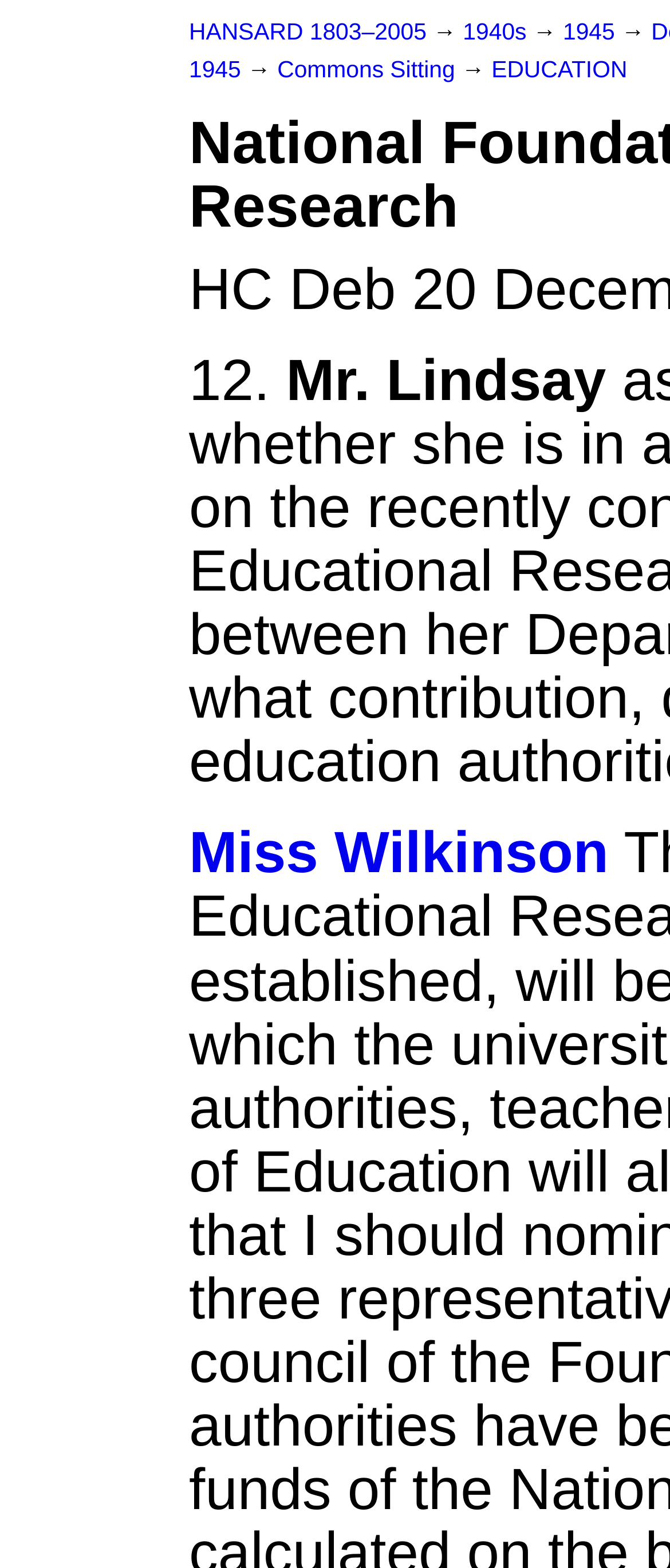Provide an in-depth caption for the webpage.

The webpage is about the National Foundation for Educational Research, specifically referencing a Hansard report from December 20, 1945. At the top, there are several links, including "HANSARD 1803–2005", "1940s", and "1945", which are positioned horizontally next to each other. 

Below these links, there are two more links, "Commons Sitting" and "EDUCATION", which are also positioned horizontally next to each other, but slightly below the previous links. 

Further down, there is a section with a static text "12." positioned to the left, and a static text "Mr. Lindsay" positioned to the right. 

Below this section, there is a link "Miss Wilkinson" positioned at the top-left corner of this section.